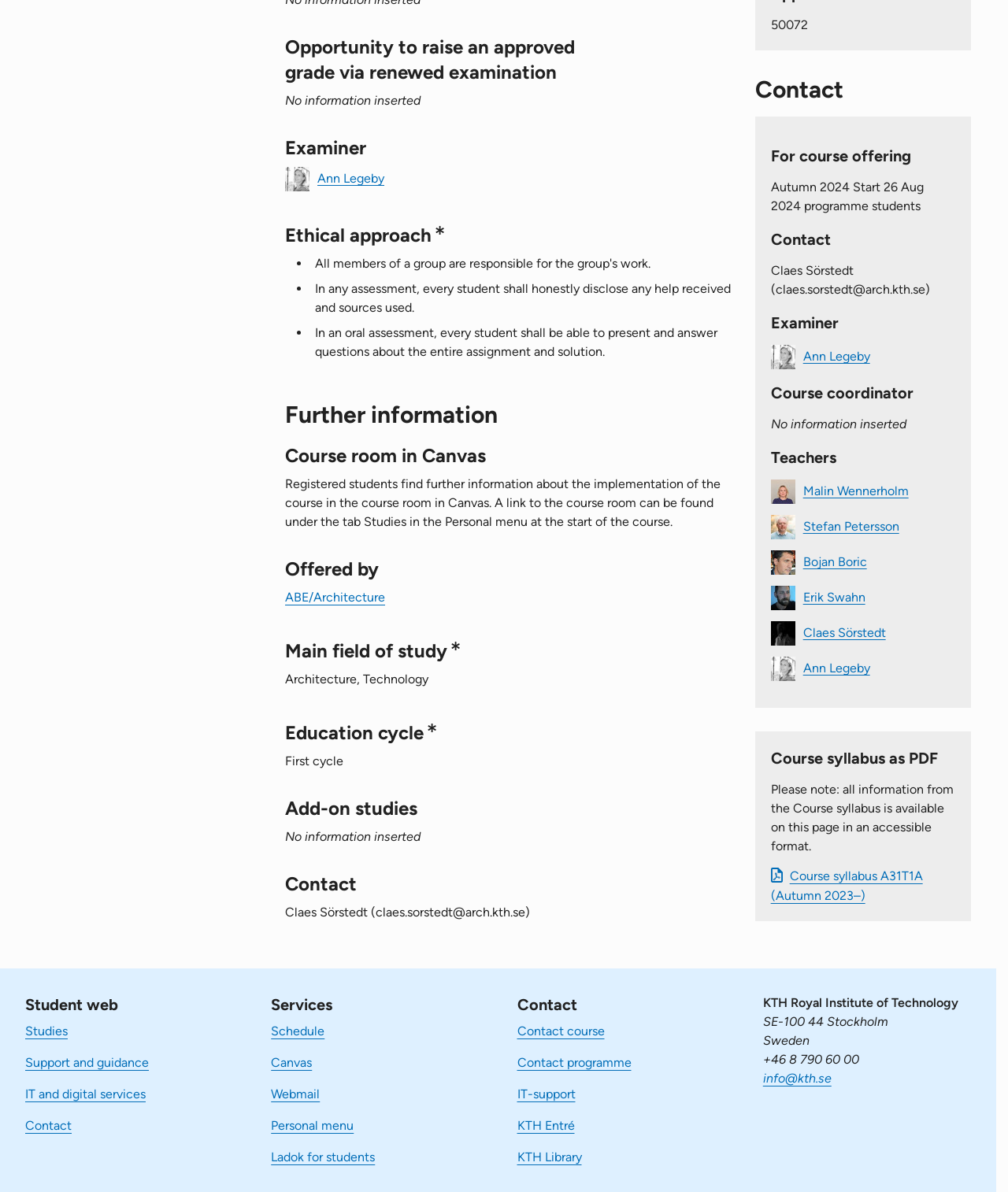What is the start date of the Autumn 2024 programme?
Can you provide a detailed and comprehensive answer to the question?

I found the answer by looking at the StaticText element with the text 'Autumn 2024 Start 26 Aug 2024 programme students' which is located under the heading 'For course offering'.